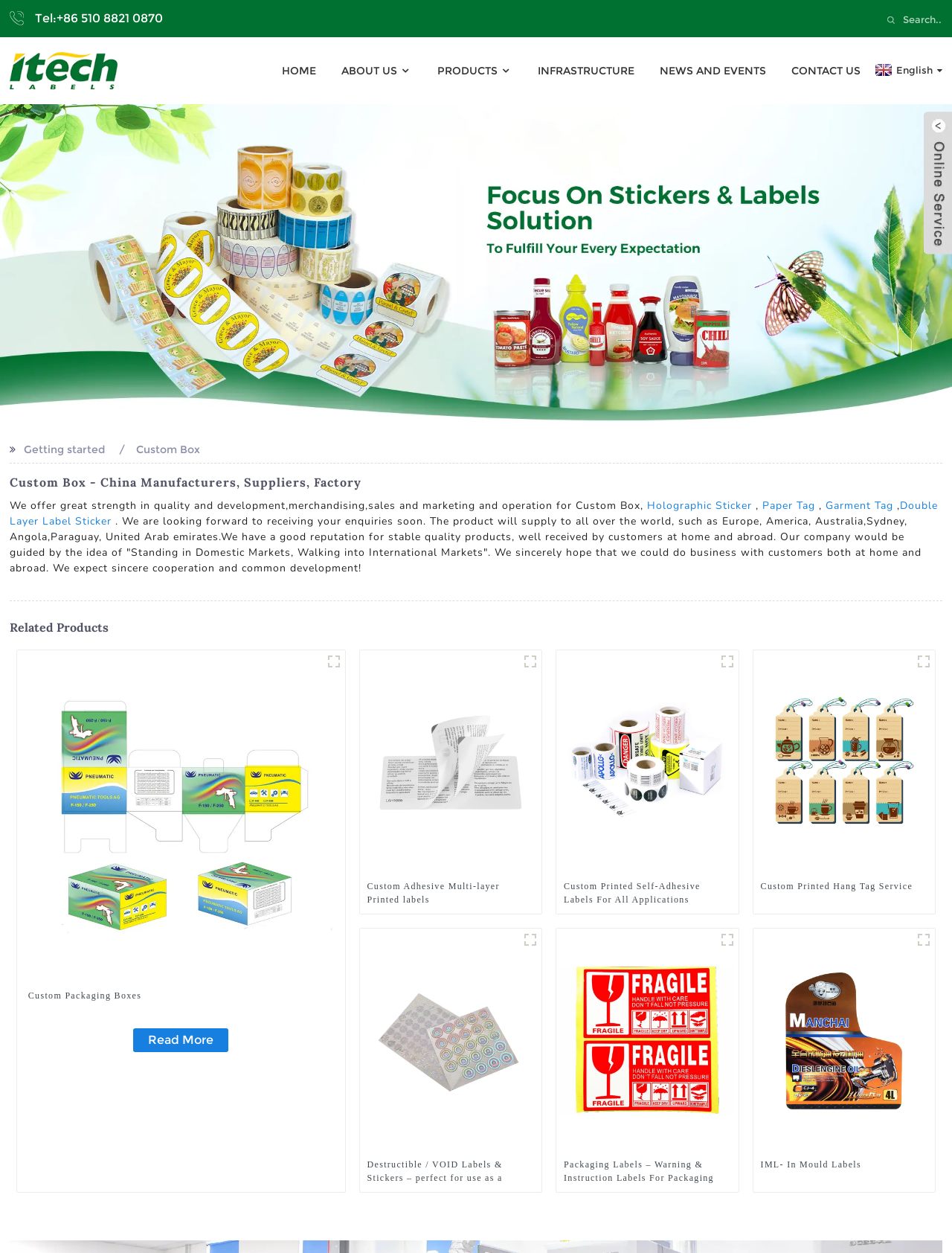Determine the bounding box coordinates of the element that should be clicked to execute the following command: "View the 'Custom Box' product".

[0.143, 0.353, 0.21, 0.364]